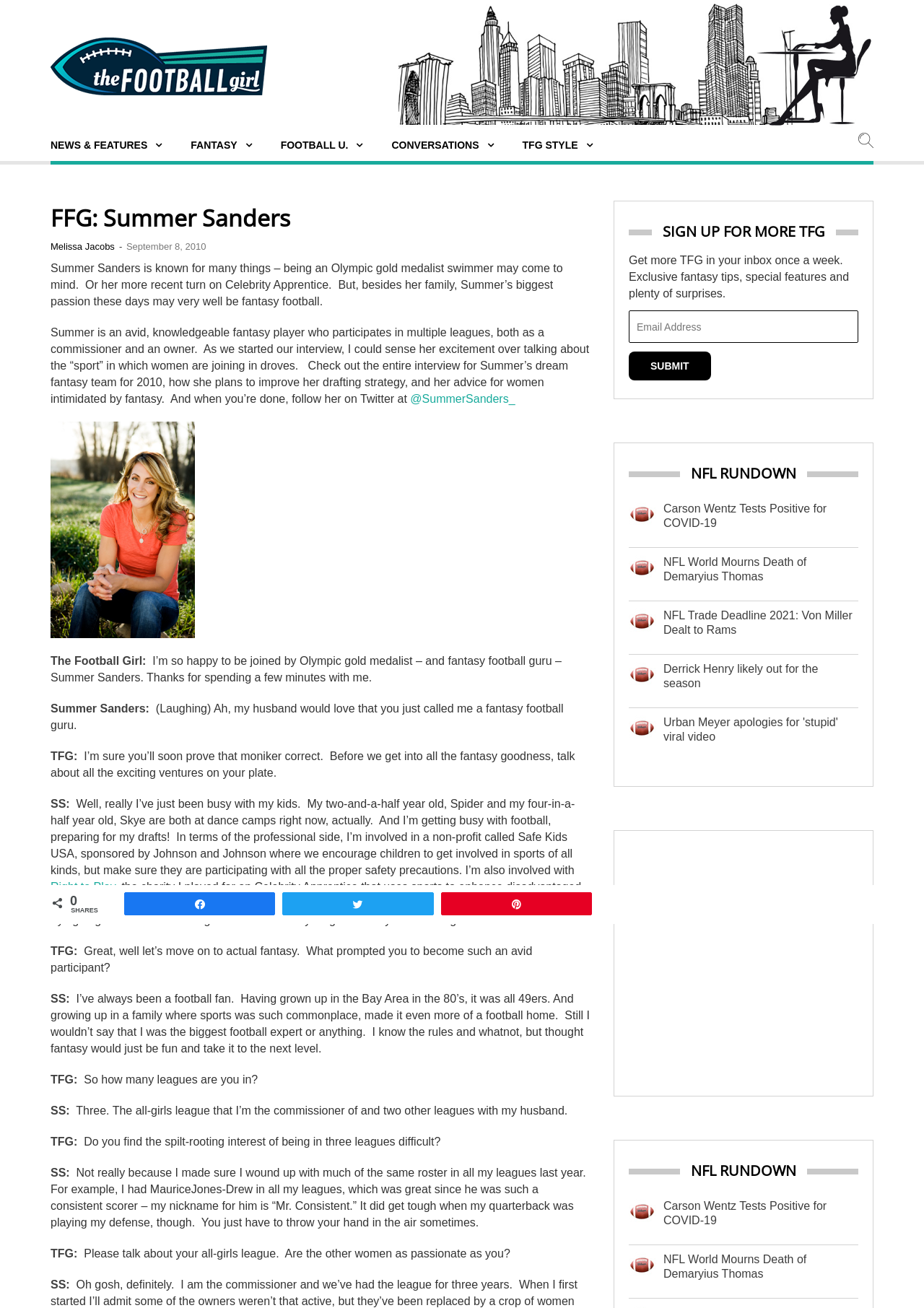Locate the bounding box coordinates of the clickable element to fulfill the following instruction: "Share this article on Facebook". Provide the coordinates as four float numbers between 0 and 1 in the format [left, top, right, bottom].

[0.135, 0.683, 0.297, 0.699]